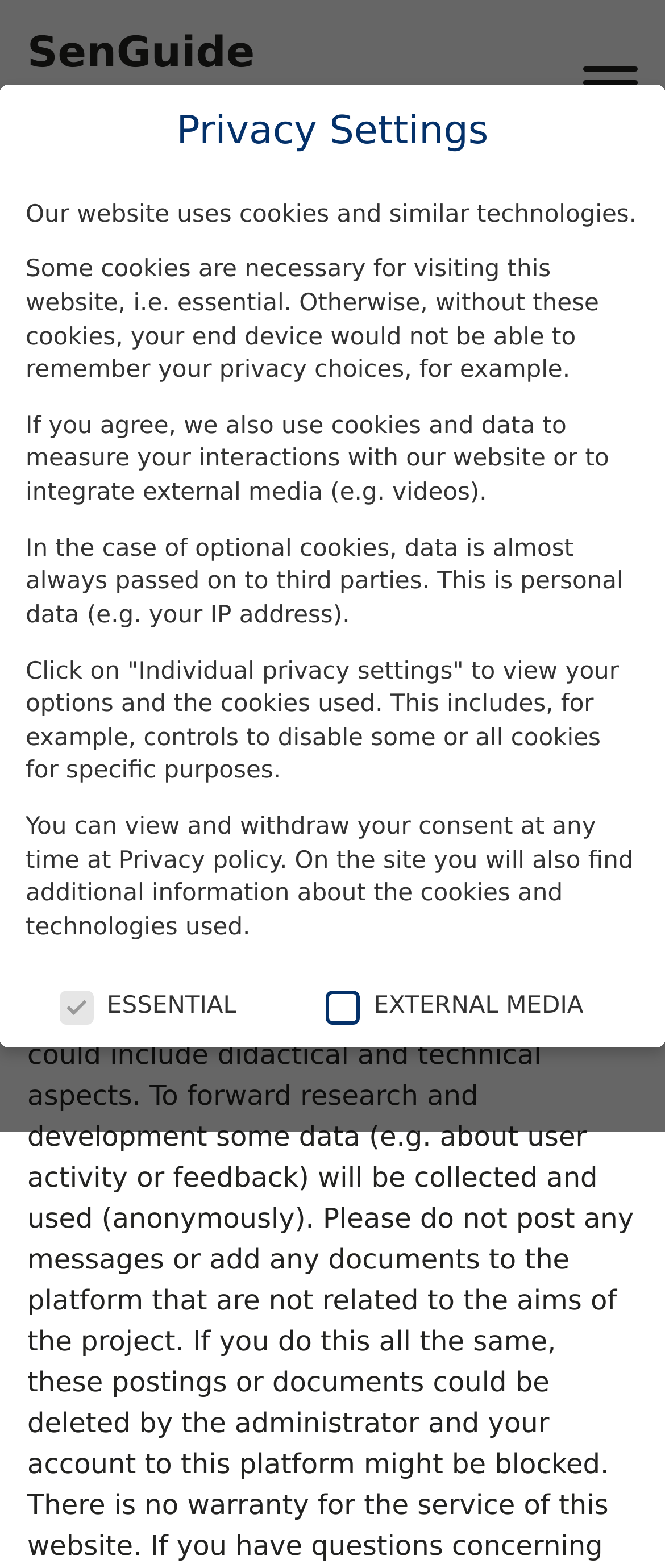Generate a comprehensive description of the webpage content.

The webpage is titled "User Agreement – SenGuide" and appears to be a user agreement page for the SenGuide platform. At the top, there is a link to the SenGuide website, followed by a heading that reads "User Agreement". Below this heading, there is a brief introduction to the SenGuide Learning Platform.

The main content of the page is divided into two sections. The first section is headed "Privacy Settings" and provides information about the website's use of cookies and similar technologies. This section consists of several paragraphs of text that explain the different types of cookies used, including essential cookies and optional cookies that may be used to track user interactions or integrate external media.

Below the explanatory text, there is a group of checkboxes labeled "Privacy Settings" that allow users to customize their cookie preferences. The checkboxes are divided into two categories: "ESSENTIAL" and "EXTERNAL MEDIA". The "ESSENTIAL" checkbox is checked by default, while the "EXTERNAL MEDIA" checkbox is not.

The second section of the page contains three buttons: "Accept all", "Save", and "Accept only essential cookies". These buttons allow users to manage their cookie preferences. There are also several links at the bottom of the page, including "Individual privacy settings", "Imprint", "Privacy policy", and "Accessibility".

Overall, the webpage appears to be a user agreement page that provides information about the SenGuide platform's use of cookies and allows users to customize their cookie preferences.